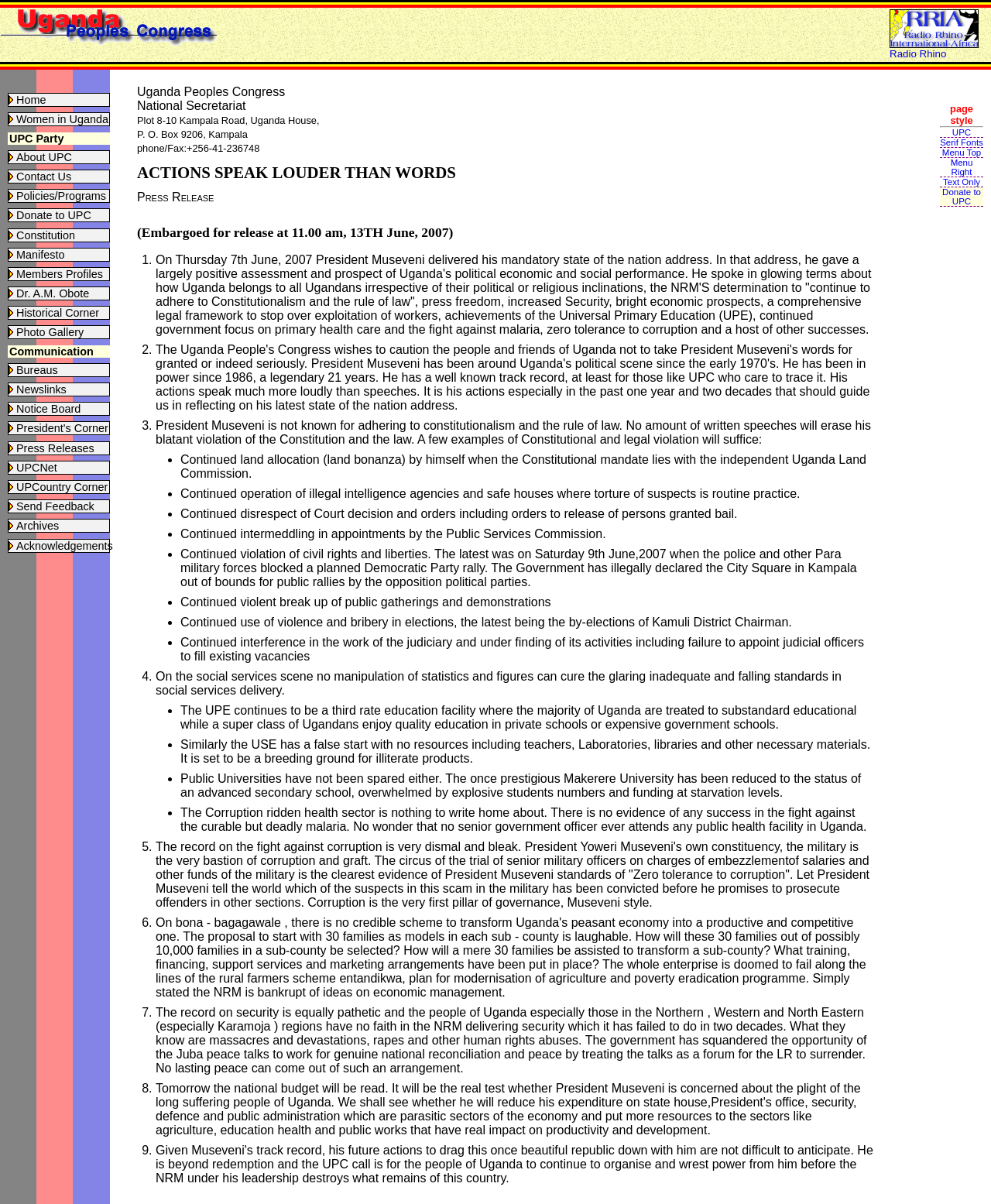Provide the bounding box coordinates of the area you need to click to execute the following instruction: "Click on the 'Home' link".

[0.016, 0.078, 0.046, 0.088]